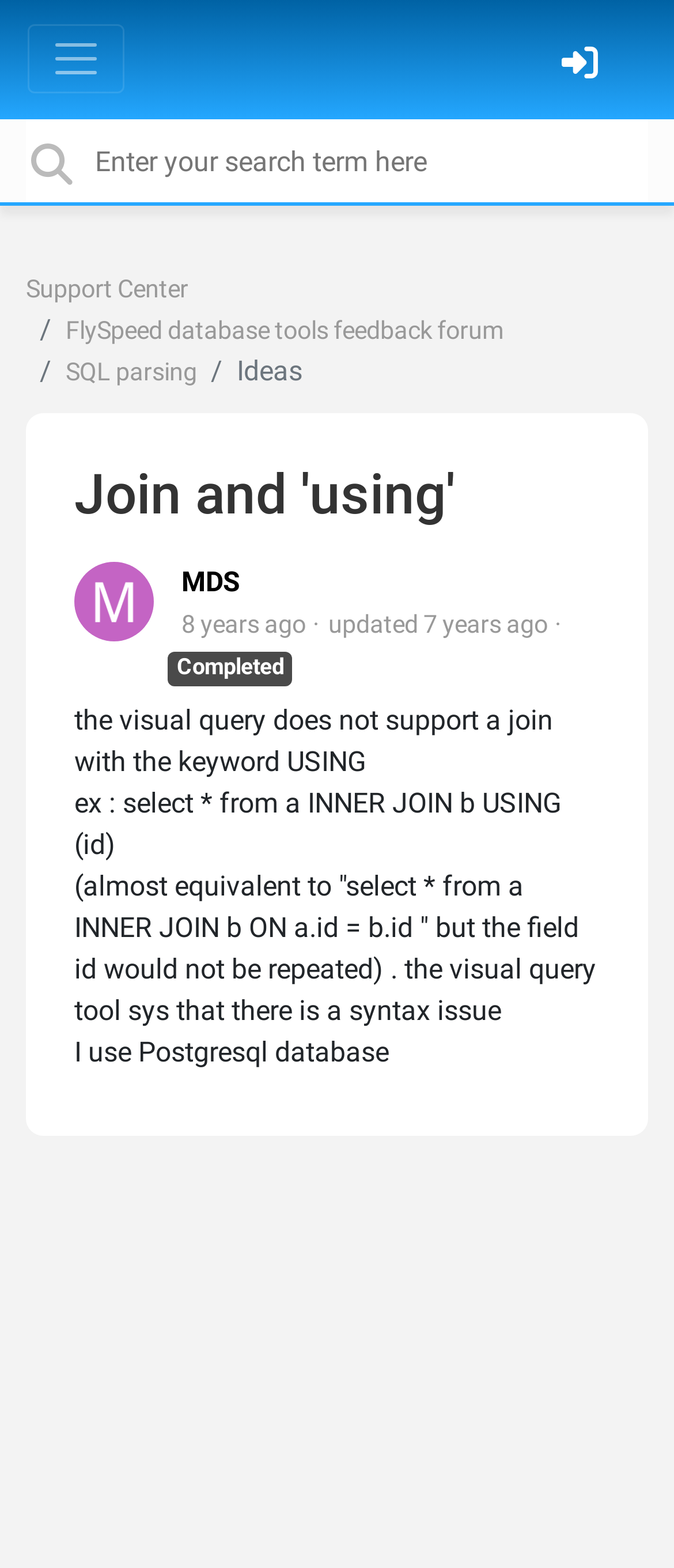Given the element description FlySpeed database tools feedback forum, specify the bounding box coordinates of the corresponding UI element in the format (top-left x, top-left y, bottom-right x, bottom-right y). All values must be between 0 and 1.

[0.097, 0.202, 0.746, 0.221]